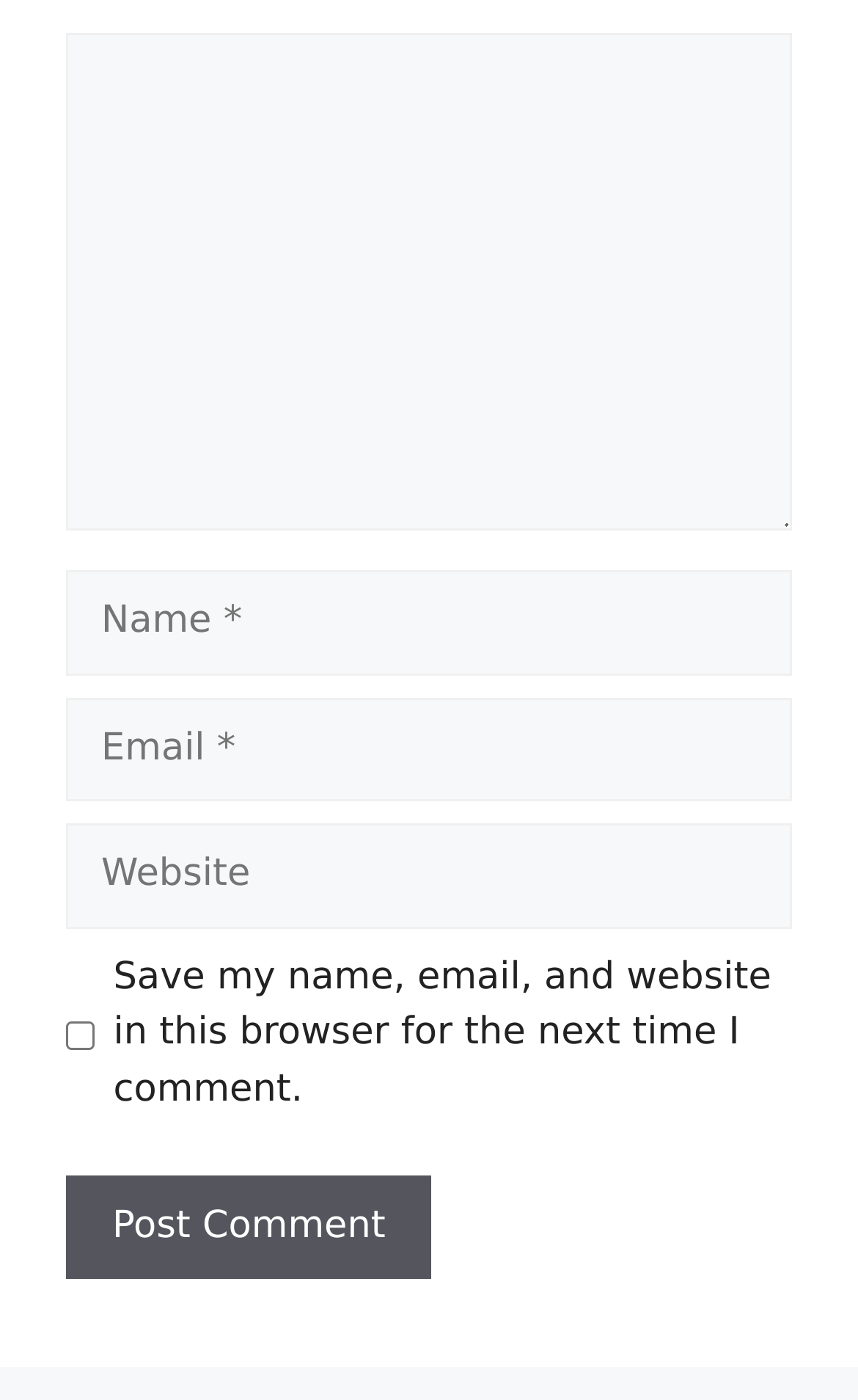Observe the image and answer the following question in detail: How many textboxes are required?

There are three textboxes with 'required' status set to True, which are 'Comment', 'Name', and 'Email', indicating that they must be filled out before submitting a comment.